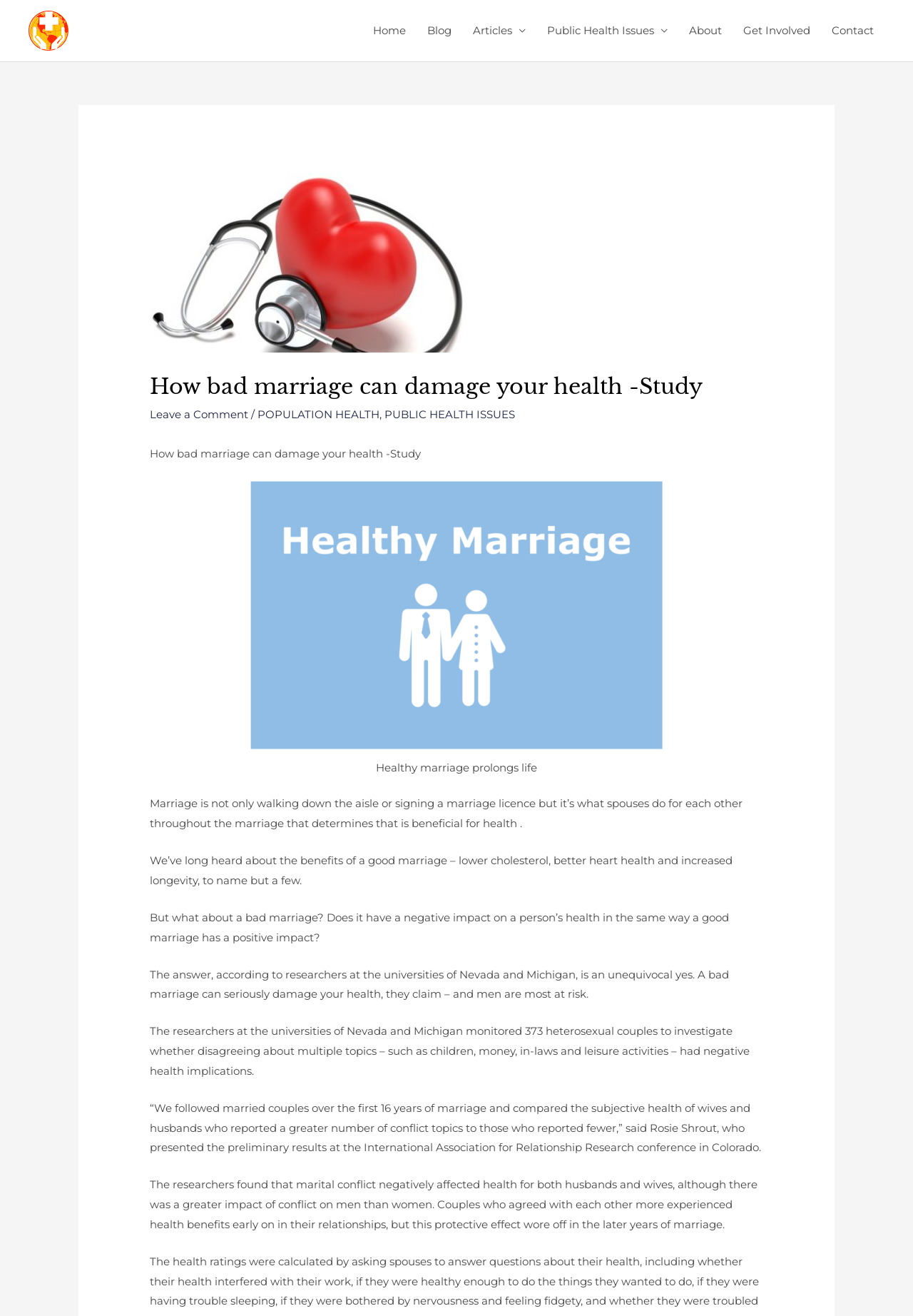Identify the bounding box coordinates of the element that should be clicked to fulfill this task: "Click the 'Public Health Issues' link". The coordinates should be provided as four float numbers between 0 and 1, i.e., [left, top, right, bottom].

[0.421, 0.31, 0.564, 0.32]